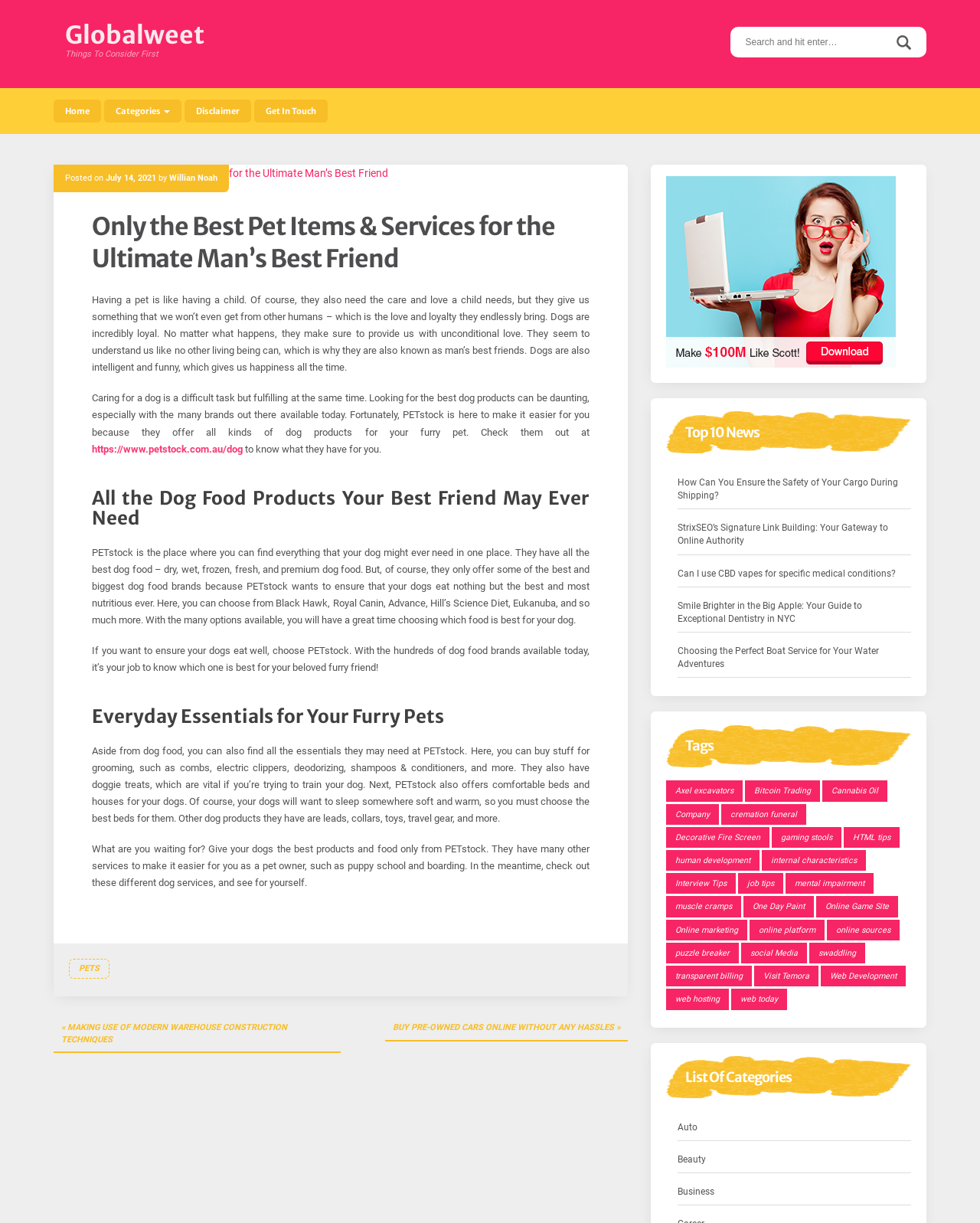Give a concise answer using only one word or phrase for this question:
What type of content is listed under 'Top 10 News'?

News articles